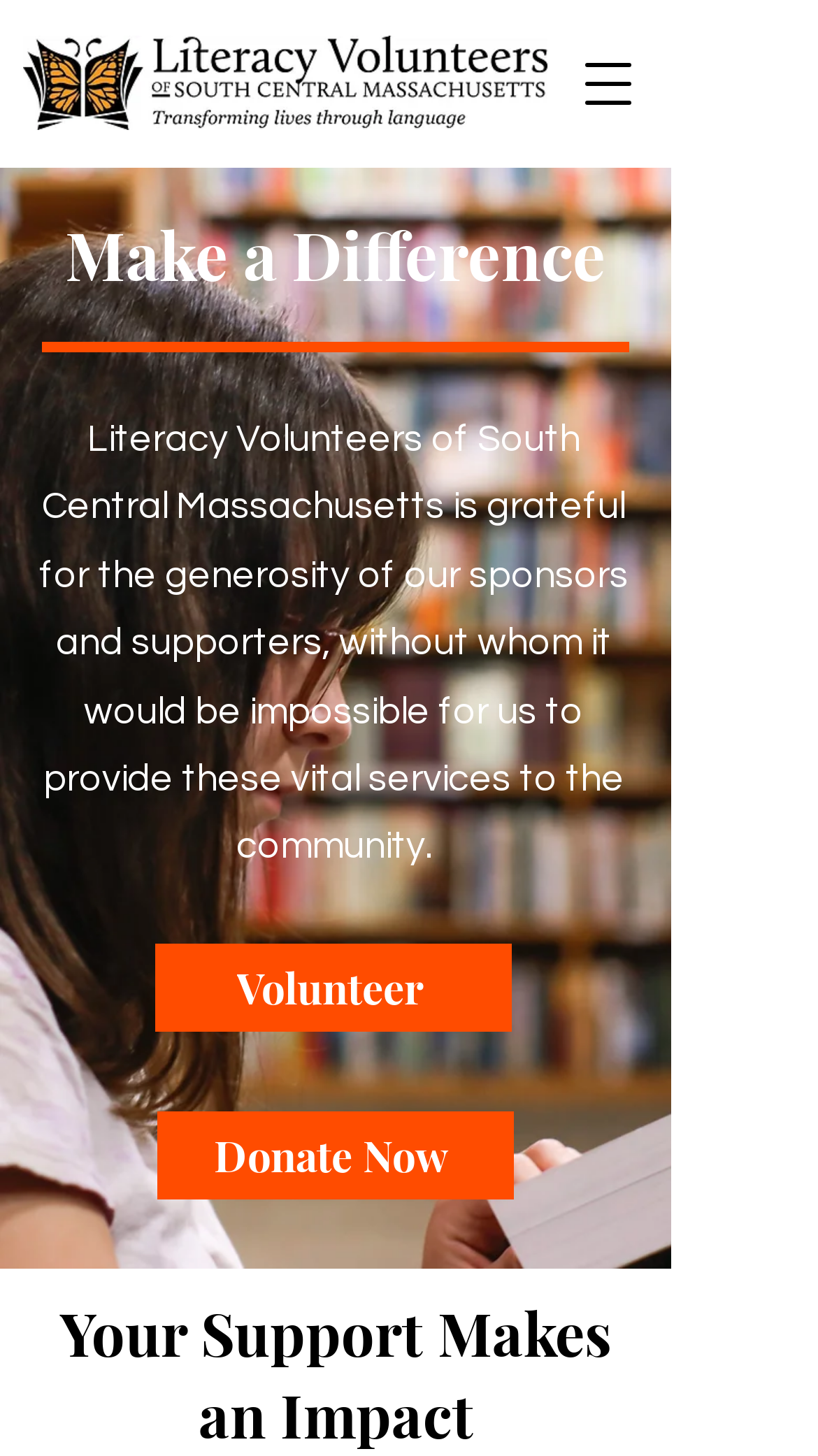What is the main purpose of this website?
Ensure your answer is thorough and detailed.

Based on the webpage's content, especially the 'Donate Now' button and the 'Literacy Volunteers of South Central Massachusetts' description, it is clear that the main purpose of this website is to allow users to make a donation.